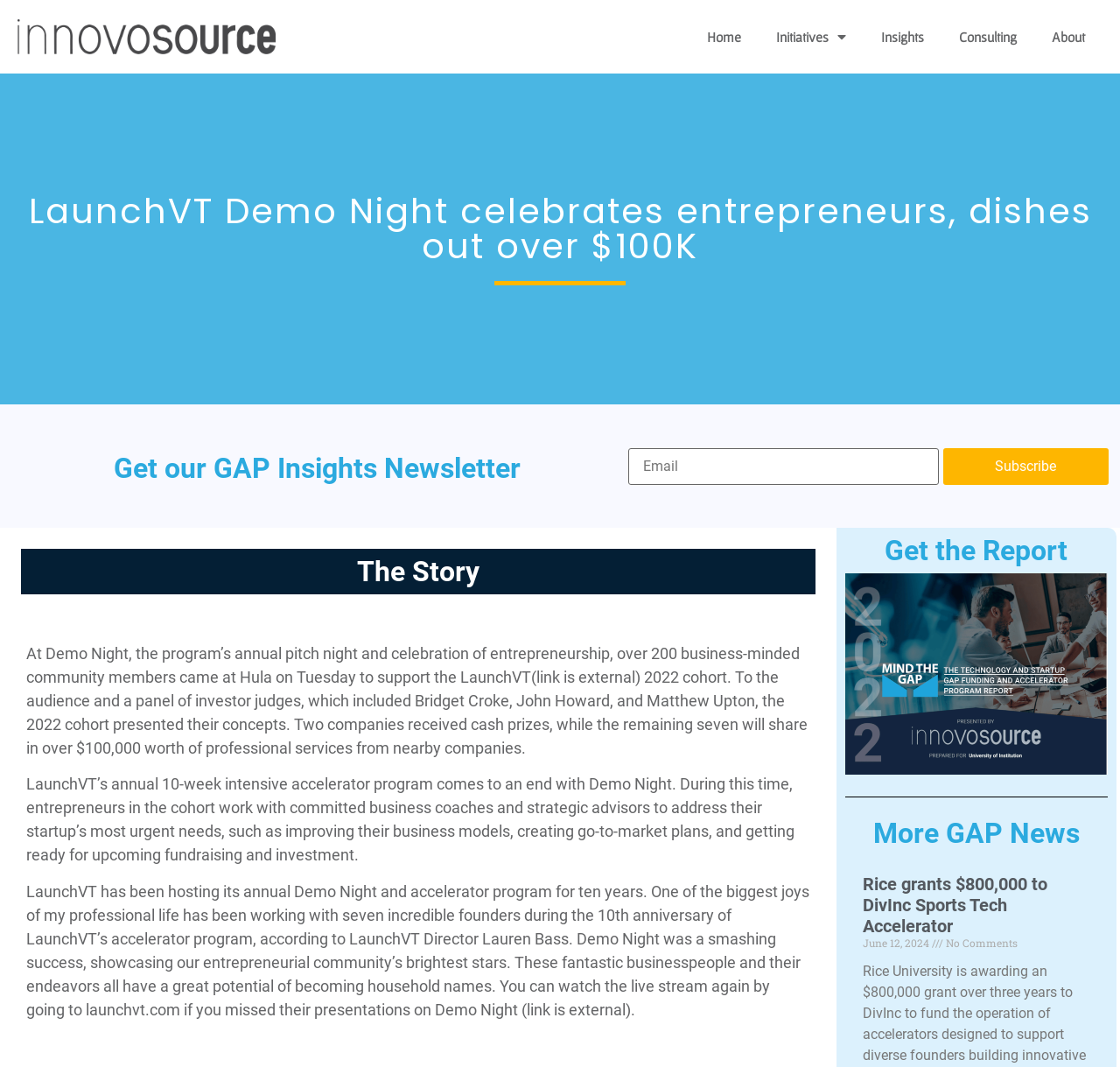Give a concise answer of one word or phrase to the question: 
What is the name of the program celebrating entrepreneurship?

LaunchVT